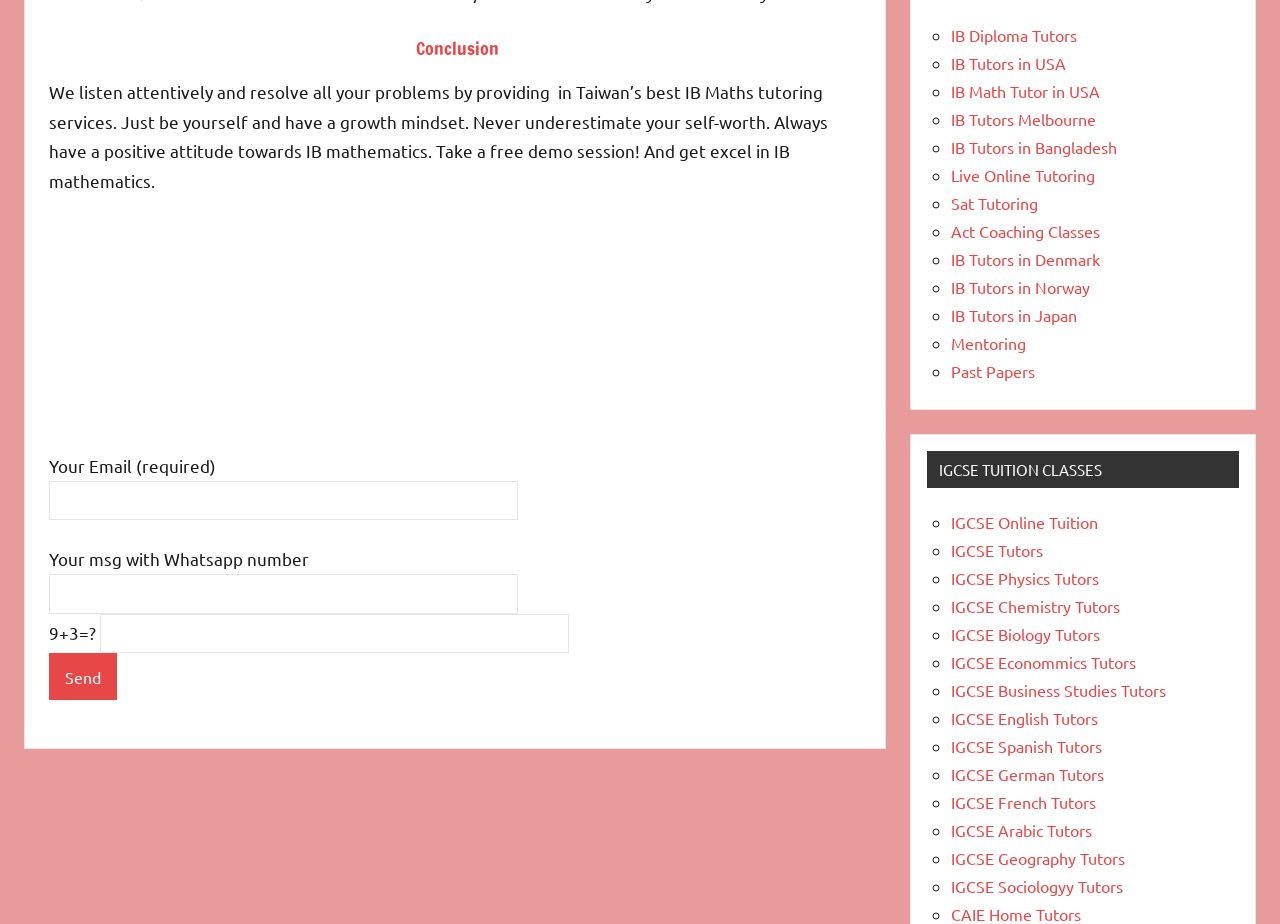For the given element description name="your-email", determine the bounding box coordinates of the UI element. The coordinates should follow the format (top-left x, top-left y, bottom-right x, bottom-right y) and be within the range of 0 to 1.

[0.038, 0.52, 0.405, 0.563]